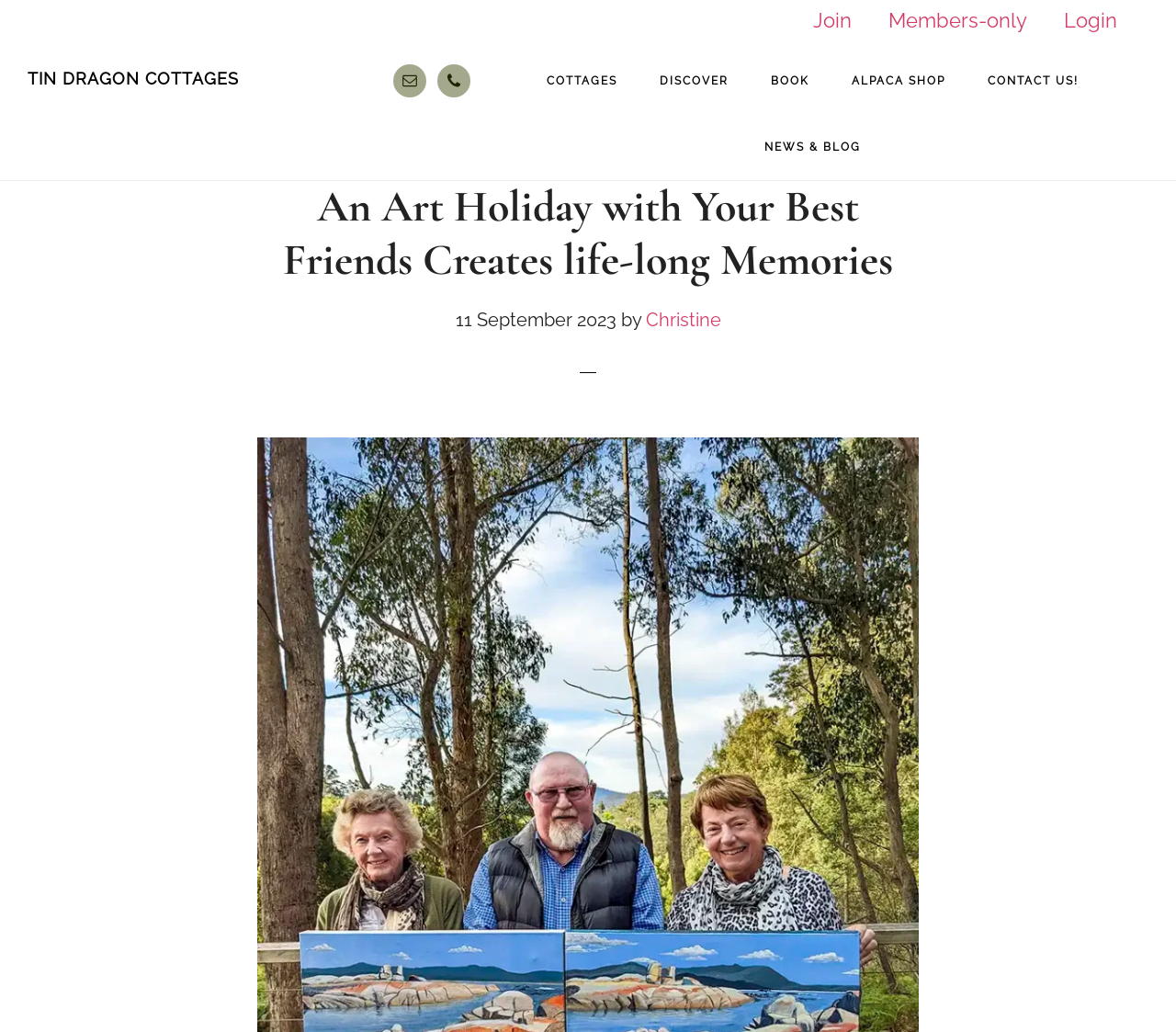Find the bounding box coordinates of the element I should click to carry out the following instruction: "Click on the 'Join' link".

[0.691, 0.0, 0.755, 0.045]